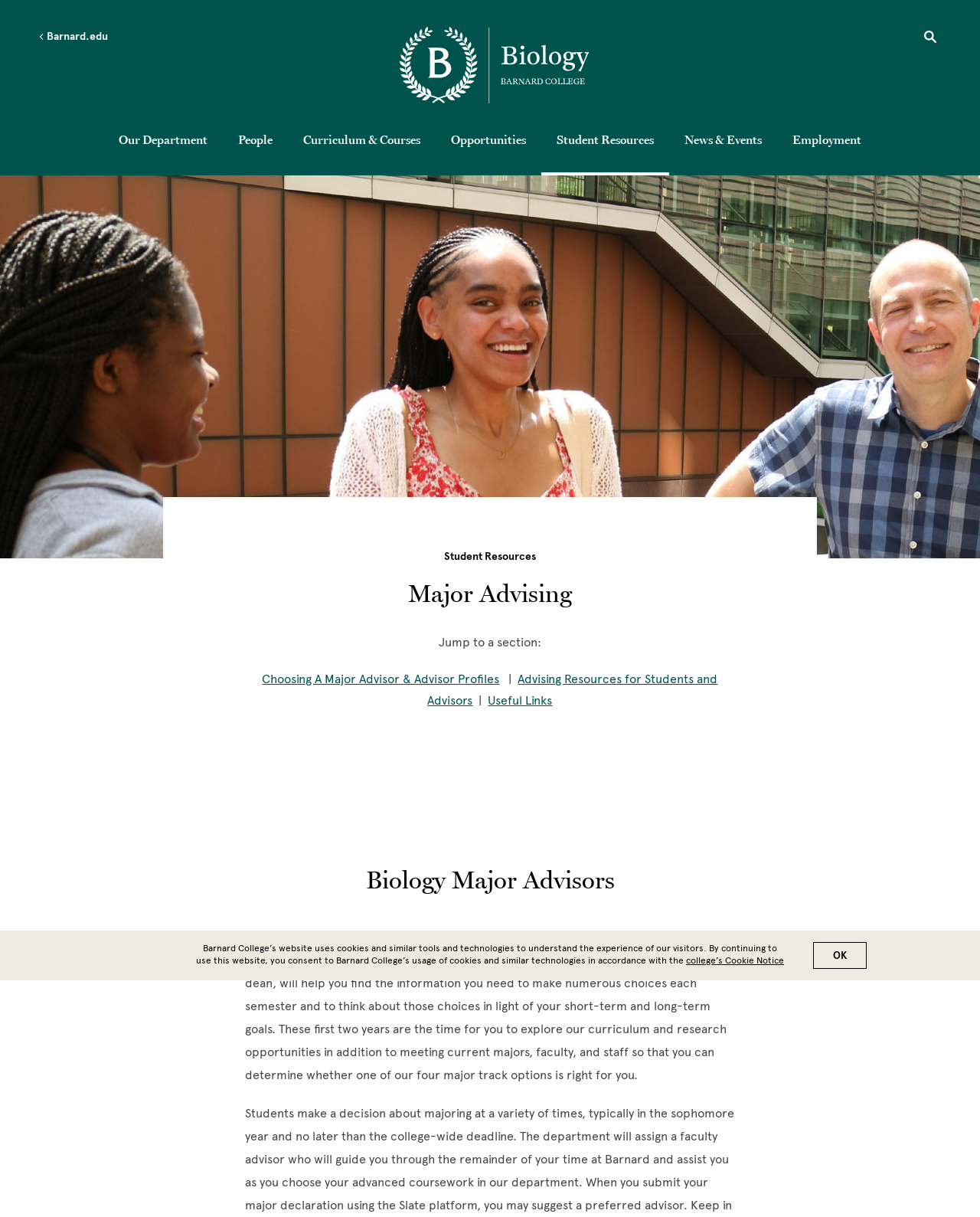Show the bounding box coordinates of the element that should be clicked to complete the task: "Choose a Major Advisor".

[0.268, 0.552, 0.51, 0.564]